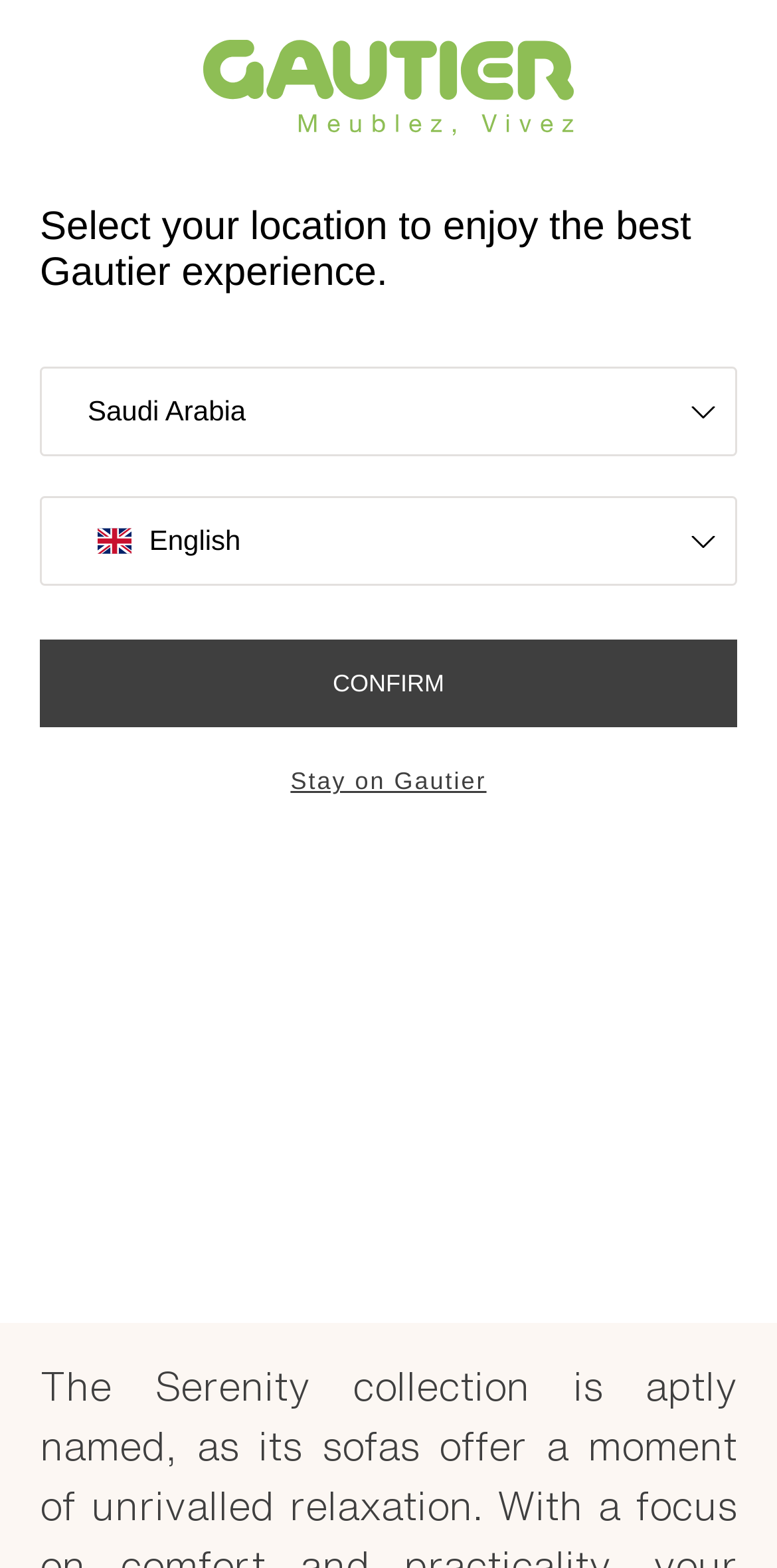Determine the bounding box coordinates of the UI element described below. Use the format (top-left x, top-left y, bottom-right x, bottom-right y) with floating point numbers between 0 and 1: Get the catalogue

[0.179, 0.722, 0.821, 0.778]